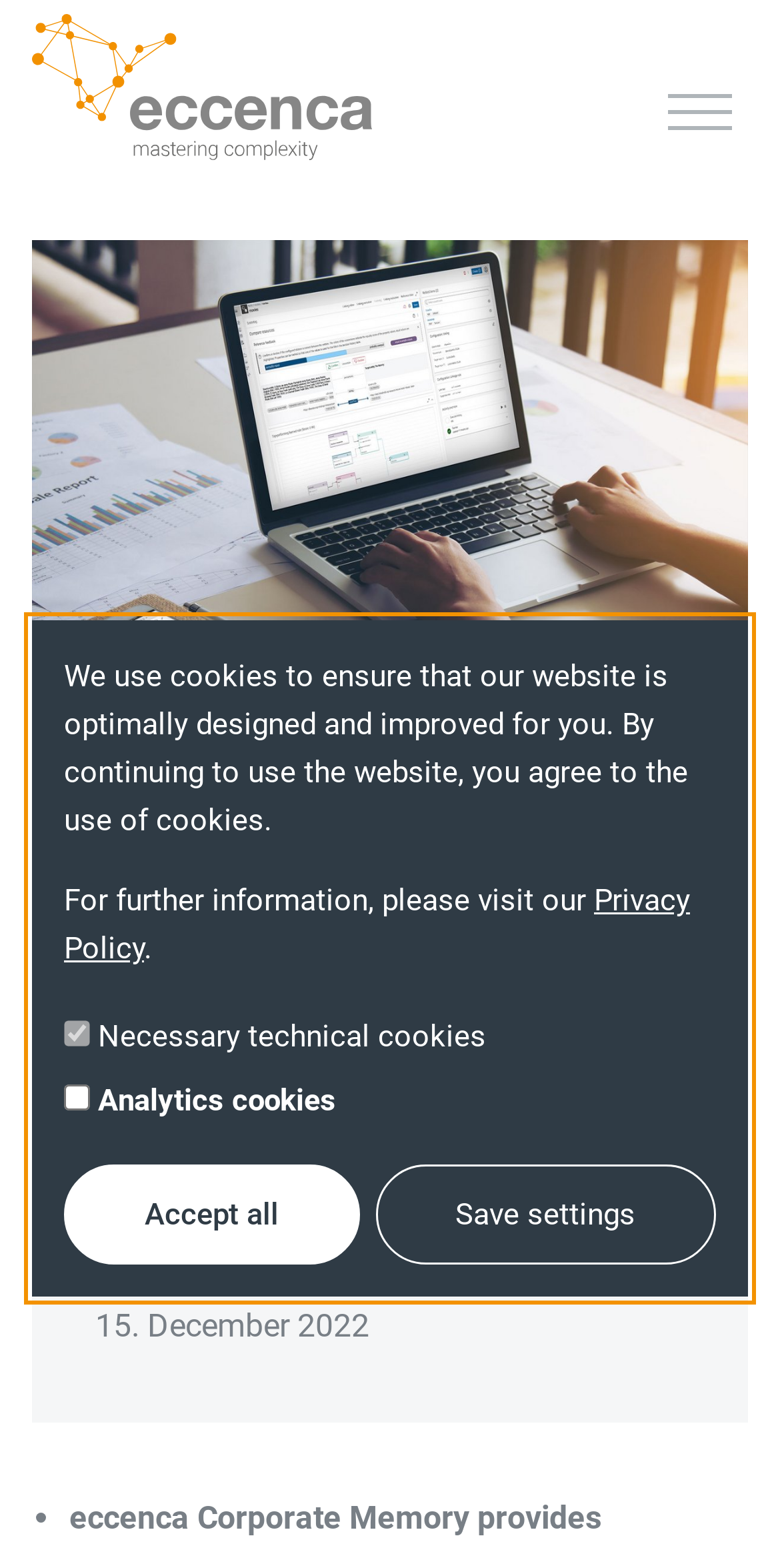Please look at the image and answer the question with a detailed explanation: How many checkboxes are there in the cookie settings dialog?

The cookie settings dialog contains two checkboxes, one for 'Necessary technical cookies' and another for 'Analytics cookies', which can be inferred from the checkbox elements within the dialog.